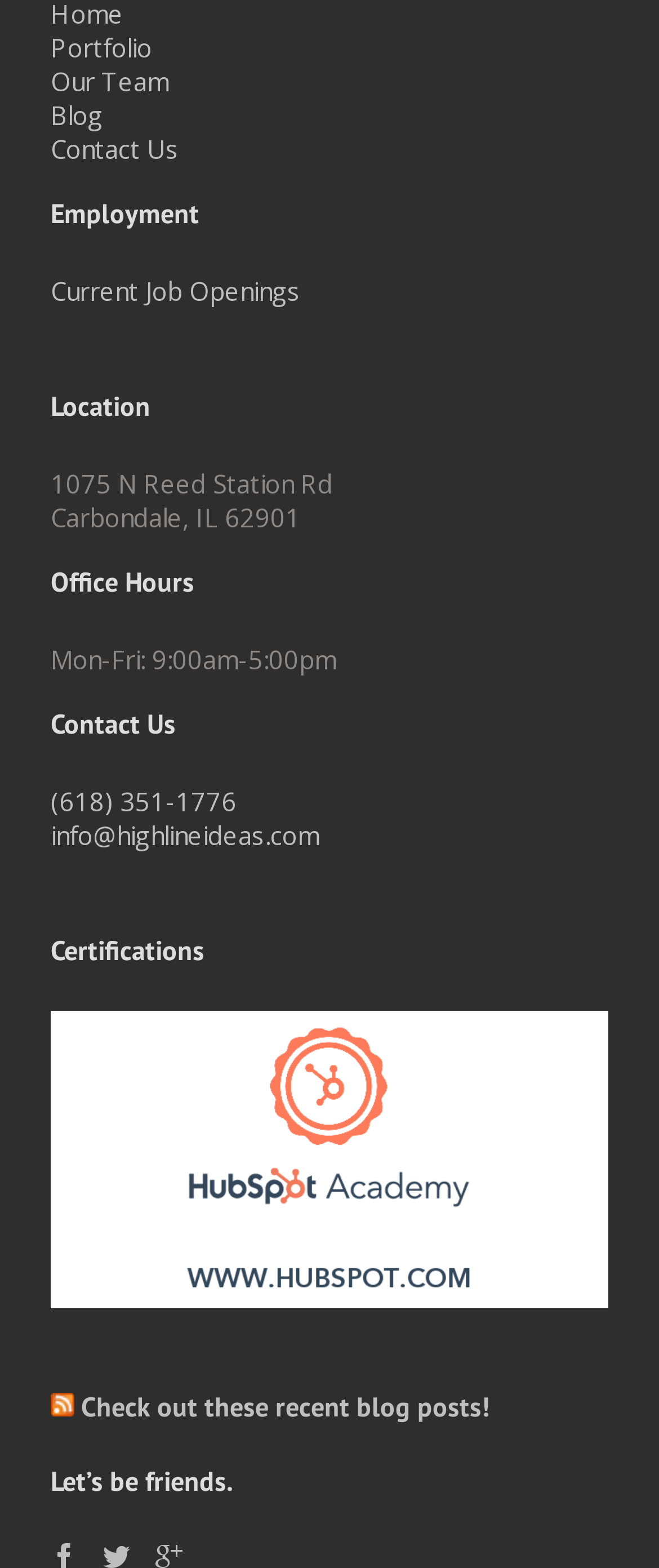Refer to the image and provide a thorough answer to this question:
Is there a link to the blog?

I found a link to the blog by looking at the top navigation menu, where there is a link labeled 'Blog'.